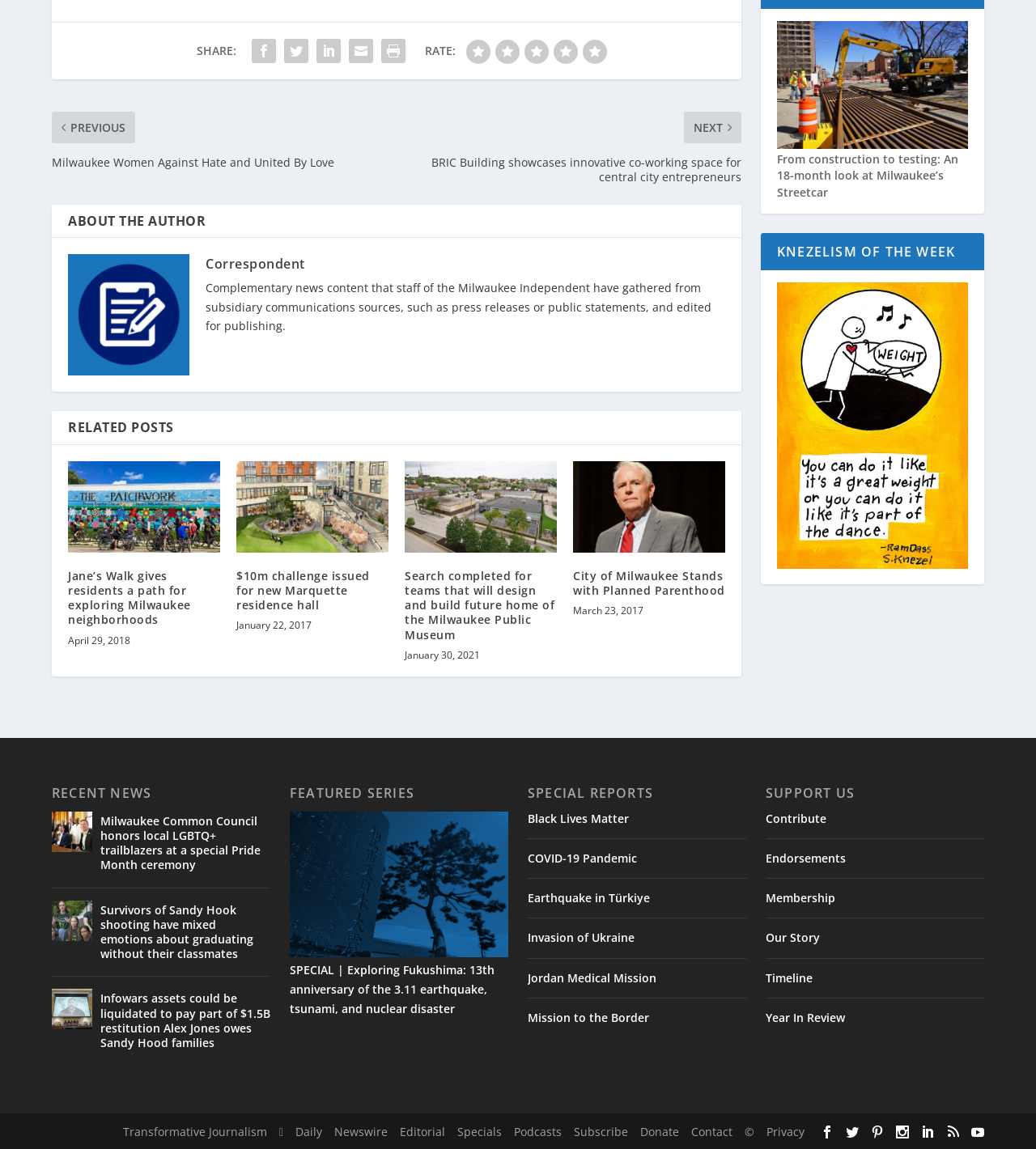Please find the bounding box coordinates for the clickable element needed to perform this instruction: "Search for news".

[0.75, 0.109, 0.934, 0.123]